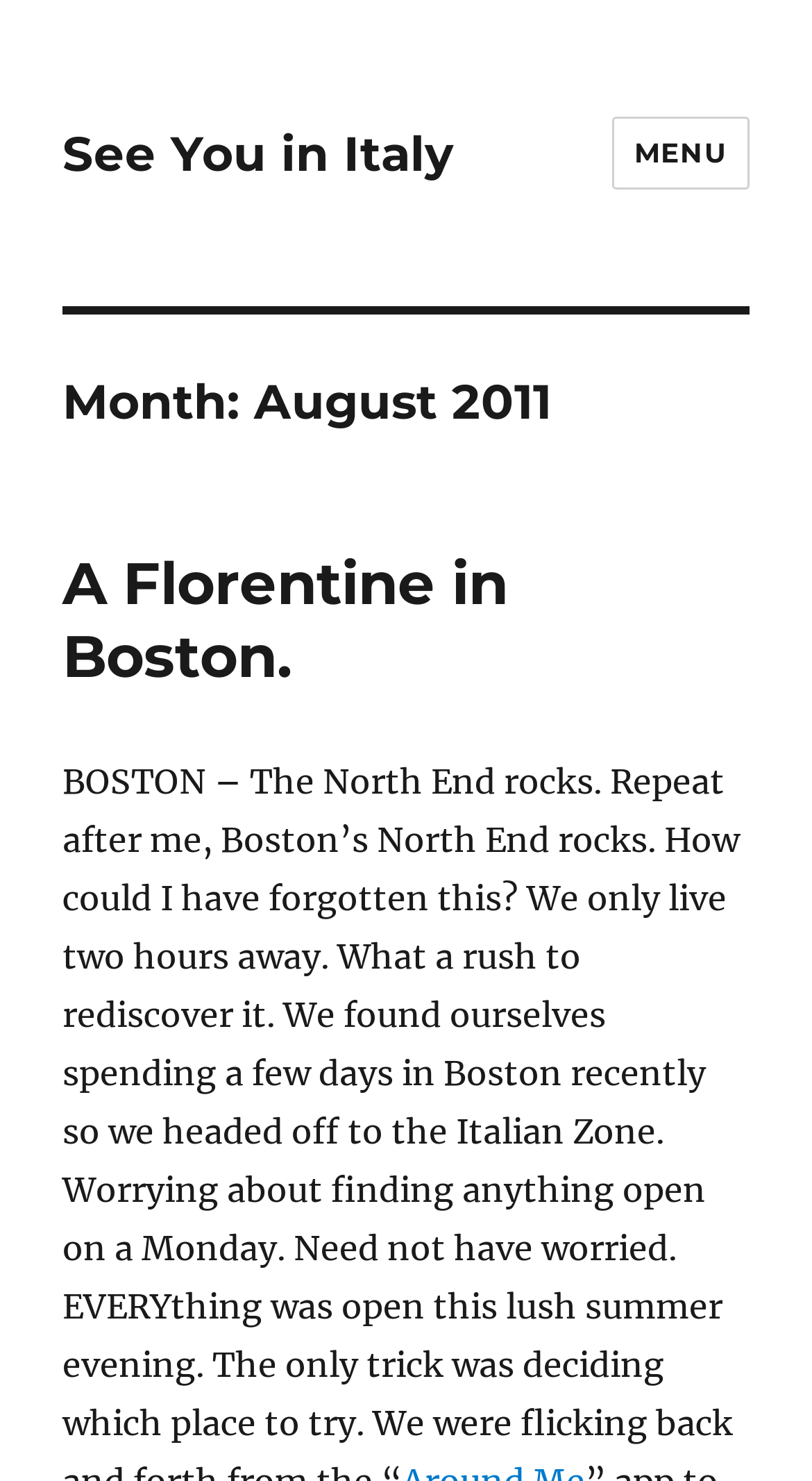Identify and provide the bounding box coordinates of the UI element described: "A Florentine in Boston.". The coordinates should be formatted as [left, top, right, bottom], with each number being a float between 0 and 1.

[0.077, 0.37, 0.626, 0.467]